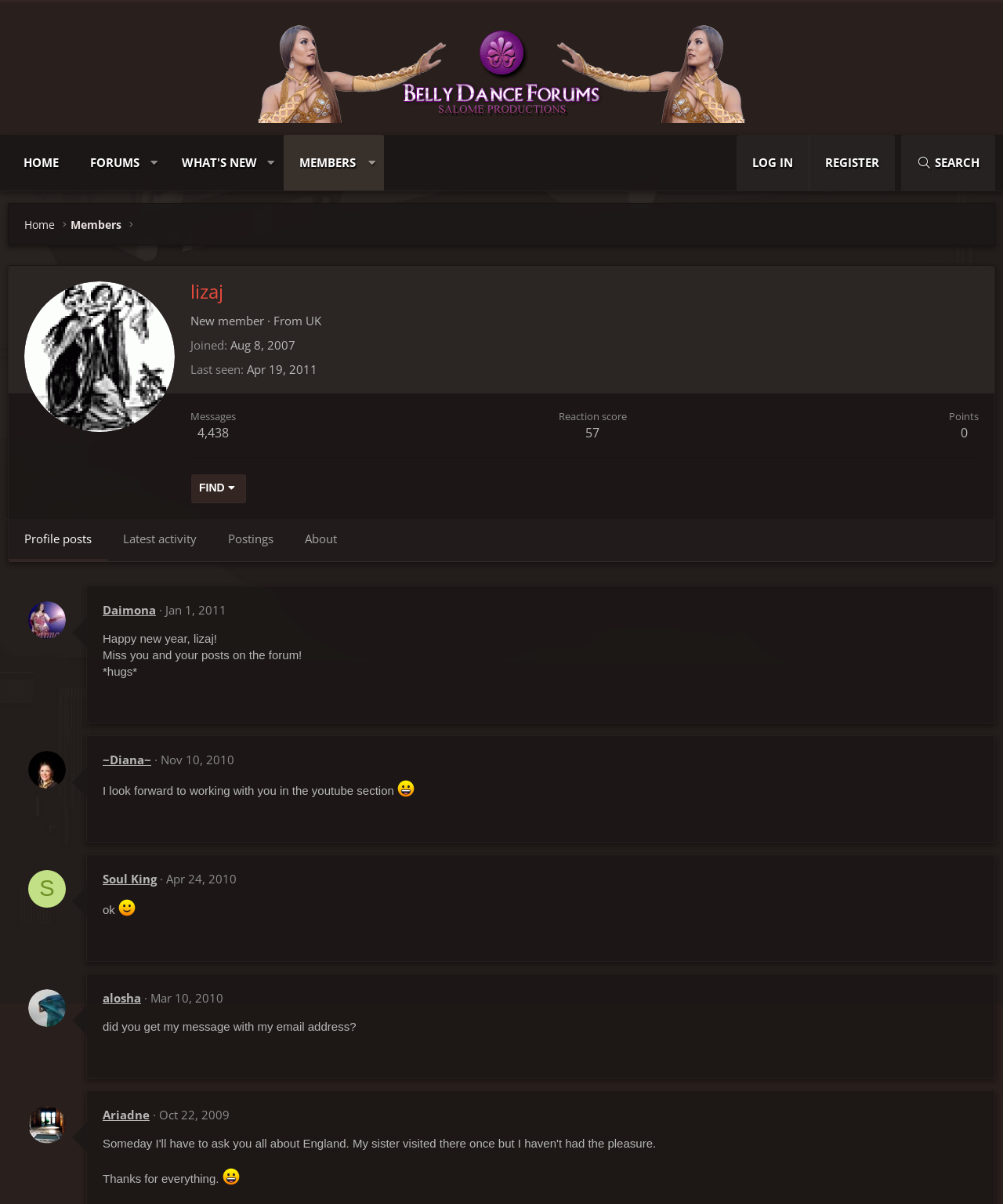Locate the bounding box coordinates of the region to be clicked to comply with the following instruction: "Click on the 'ABOUT' link". The coordinates must be four float numbers between 0 and 1, in the form [left, top, right, bottom].

None